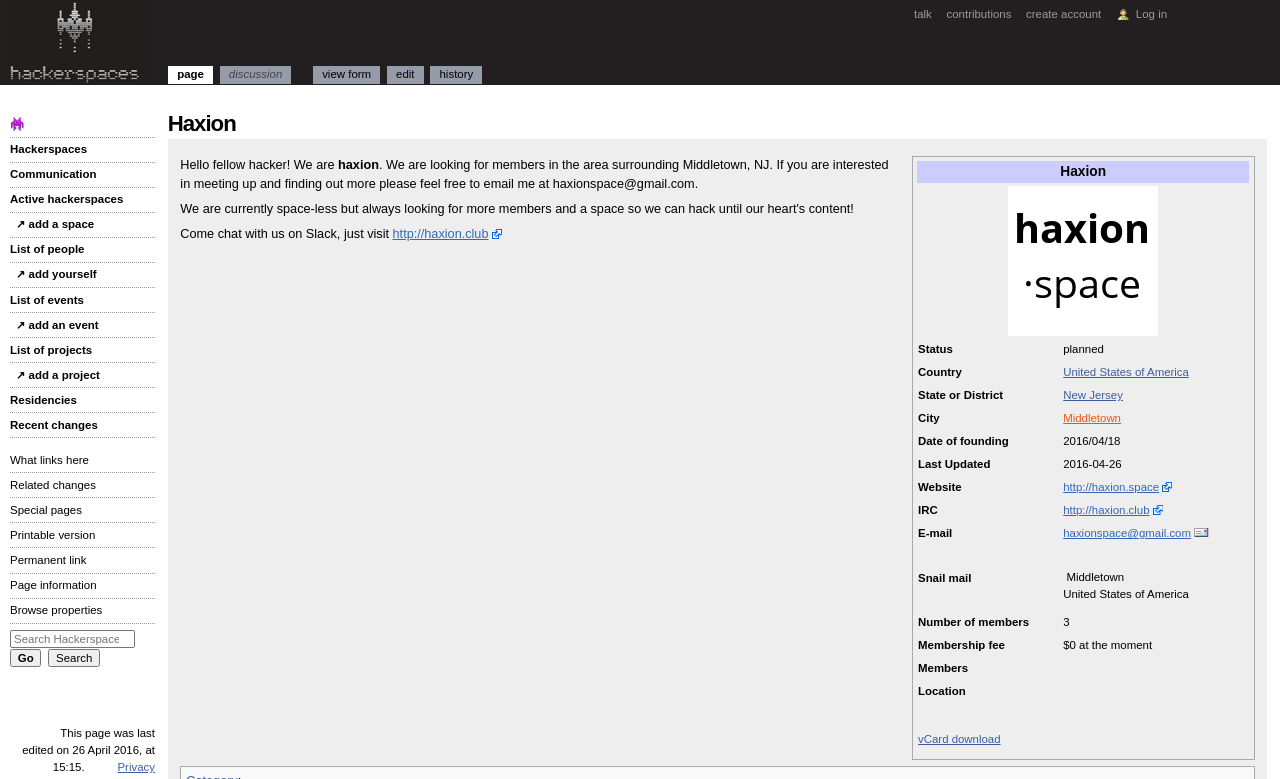Given the description: "↗ add an event", determine the bounding box coordinates of the UI element. The coordinates should be formatted as four float numbers between 0 and 1, [left, top, right, bottom].

[0.008, 0.409, 0.077, 0.424]